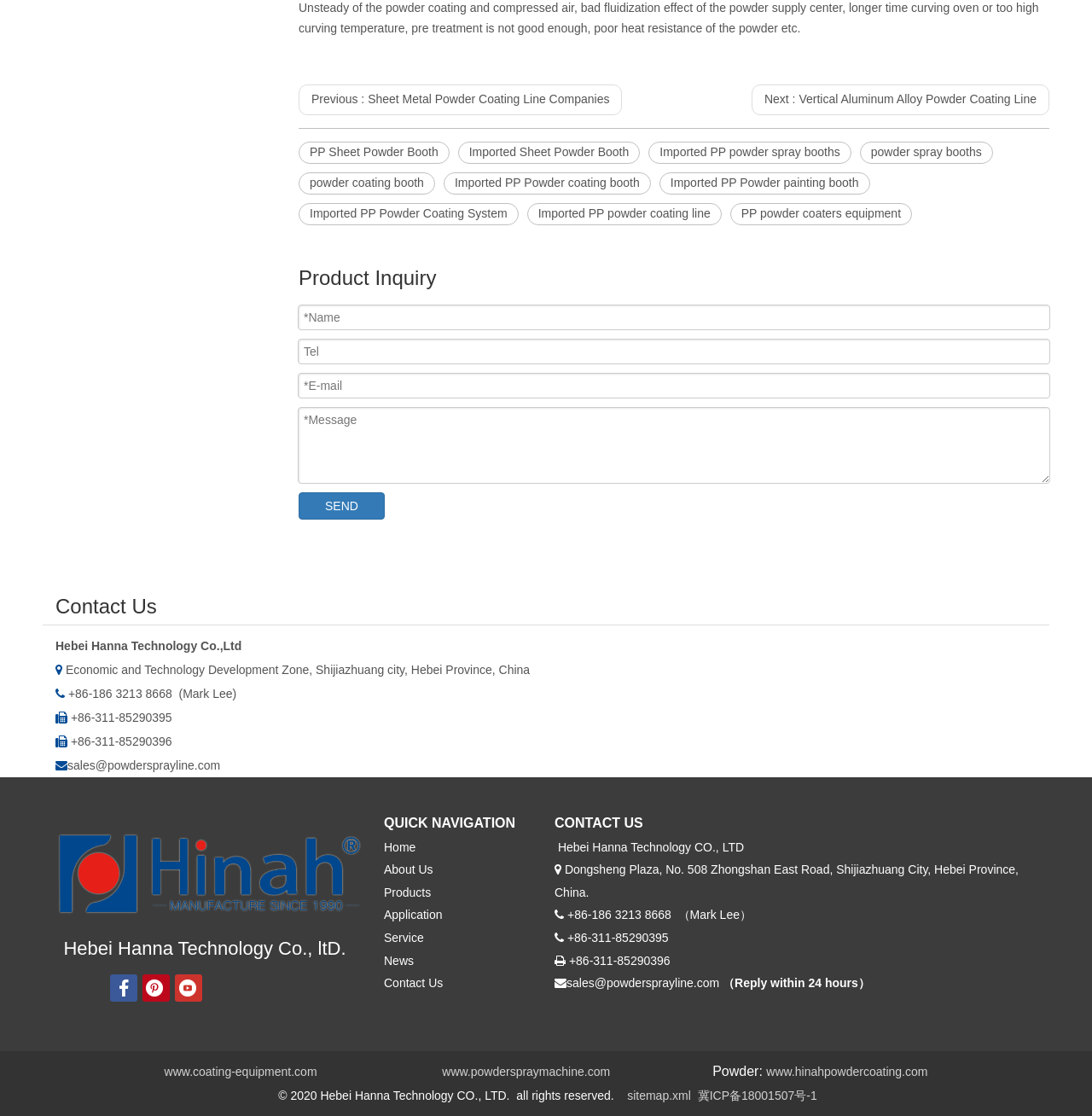Find and indicate the bounding box coordinates of the region you should select to follow the given instruction: "Click the 'Previous' link".

[0.273, 0.076, 0.57, 0.103]